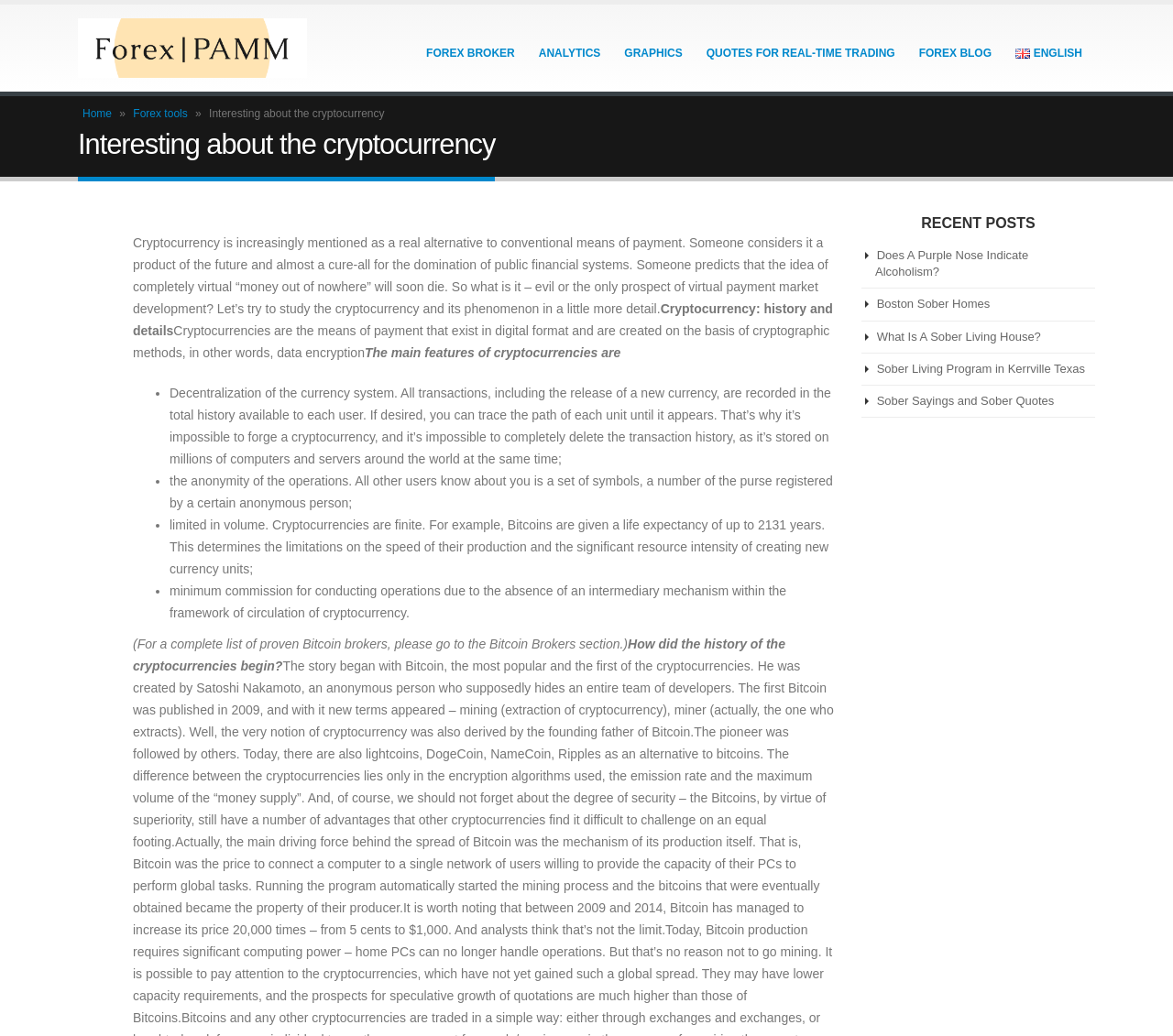Answer the question below in one word or phrase:
What is the language of the webpage?

English